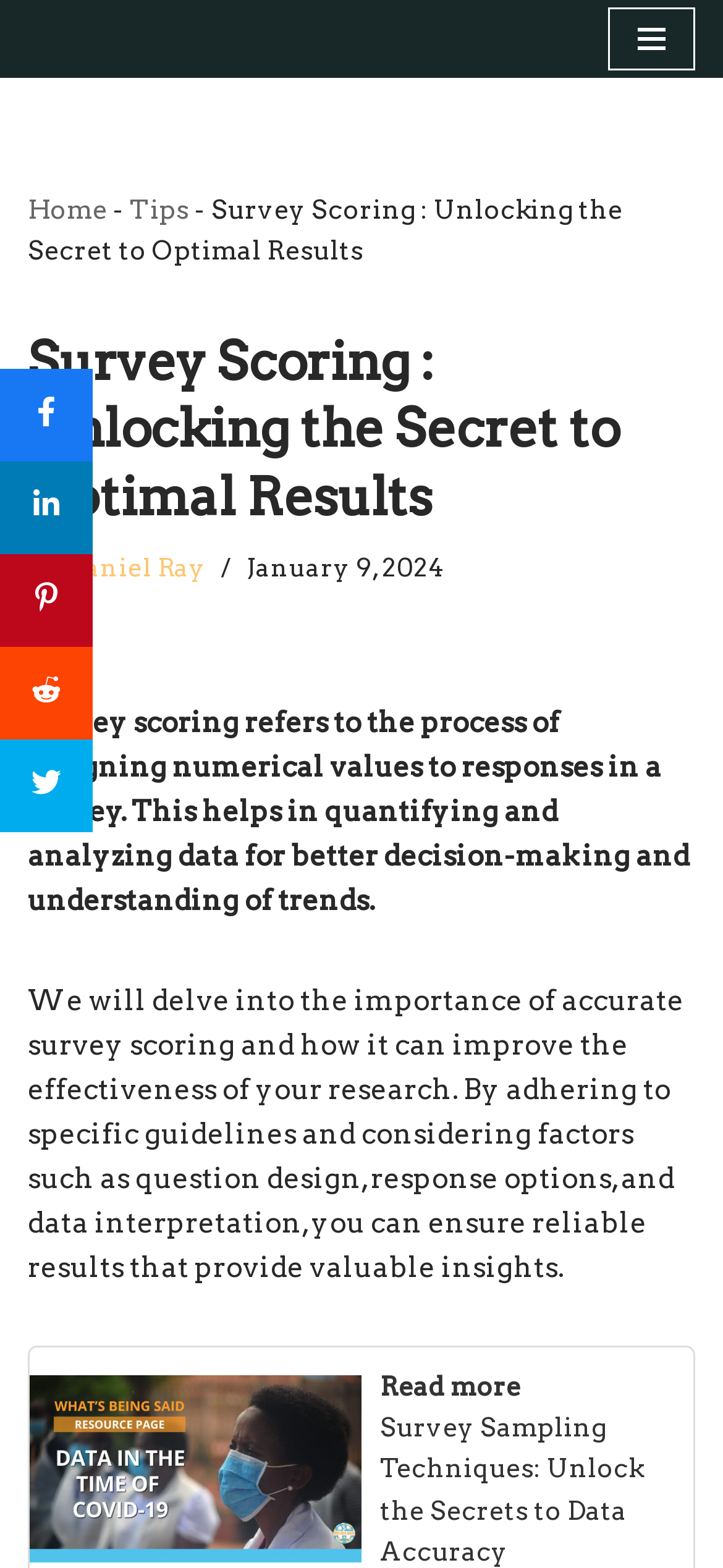Determine the bounding box coordinates of the clickable region to execute the instruction: "Go to Home". The coordinates should be four float numbers between 0 and 1, denoted as [left, top, right, bottom].

[0.038, 0.124, 0.149, 0.143]